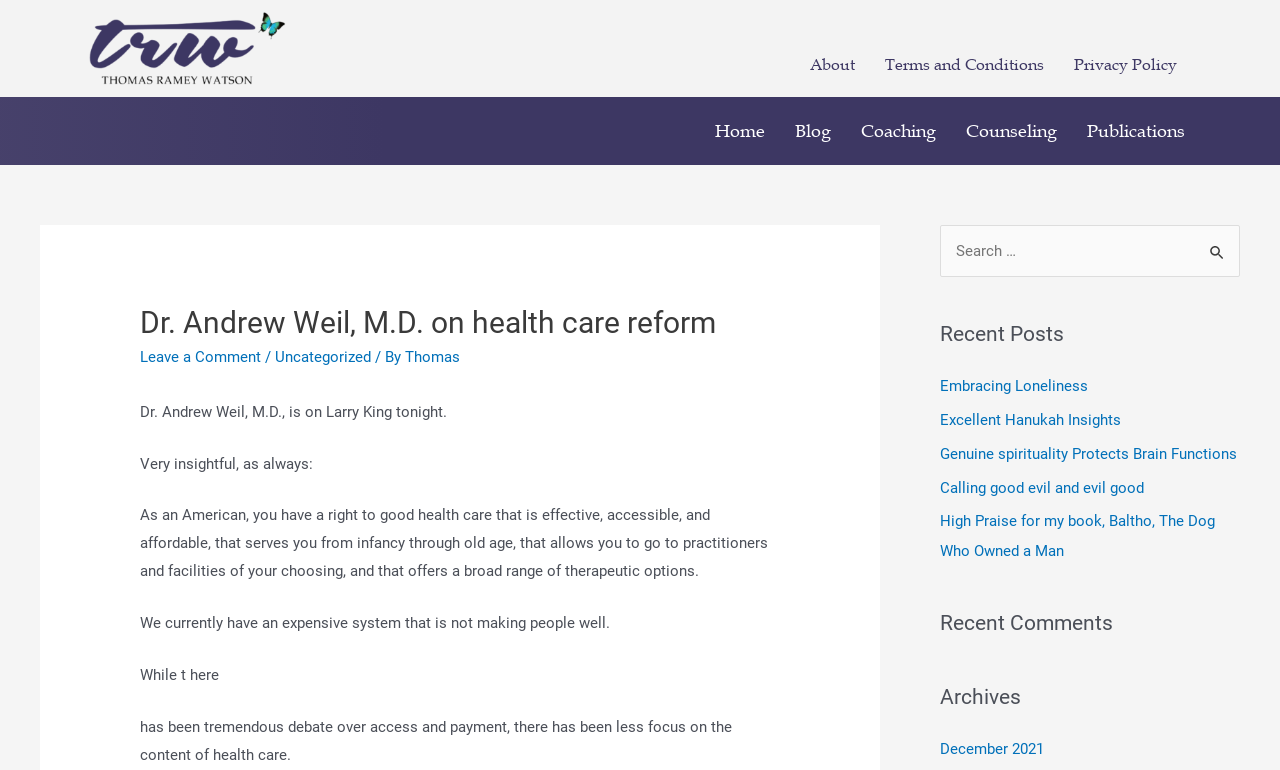What is the name of the doctor mentioned on this webpage?
Provide a one-word or short-phrase answer based on the image.

Dr. Andrew Weil